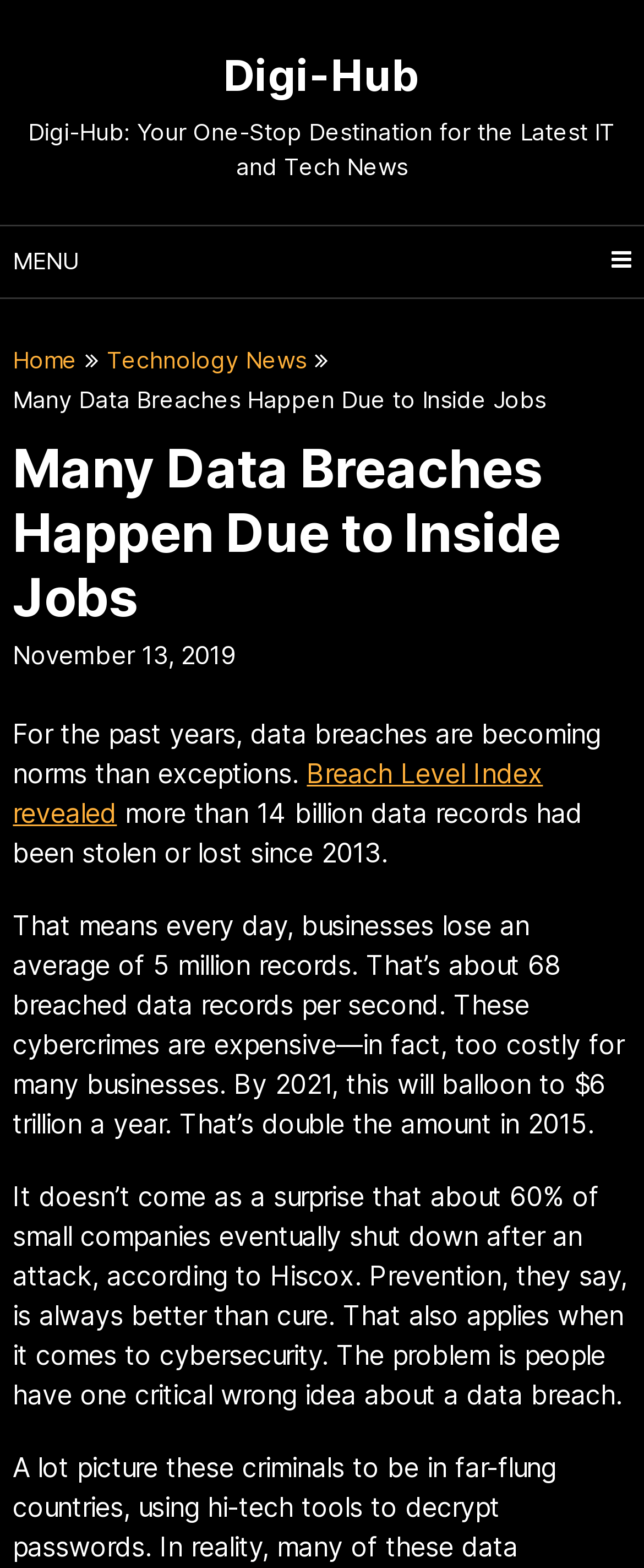Please find the top heading of the webpage and generate its text.

Many Data Breaches Happen Due to Inside Jobs